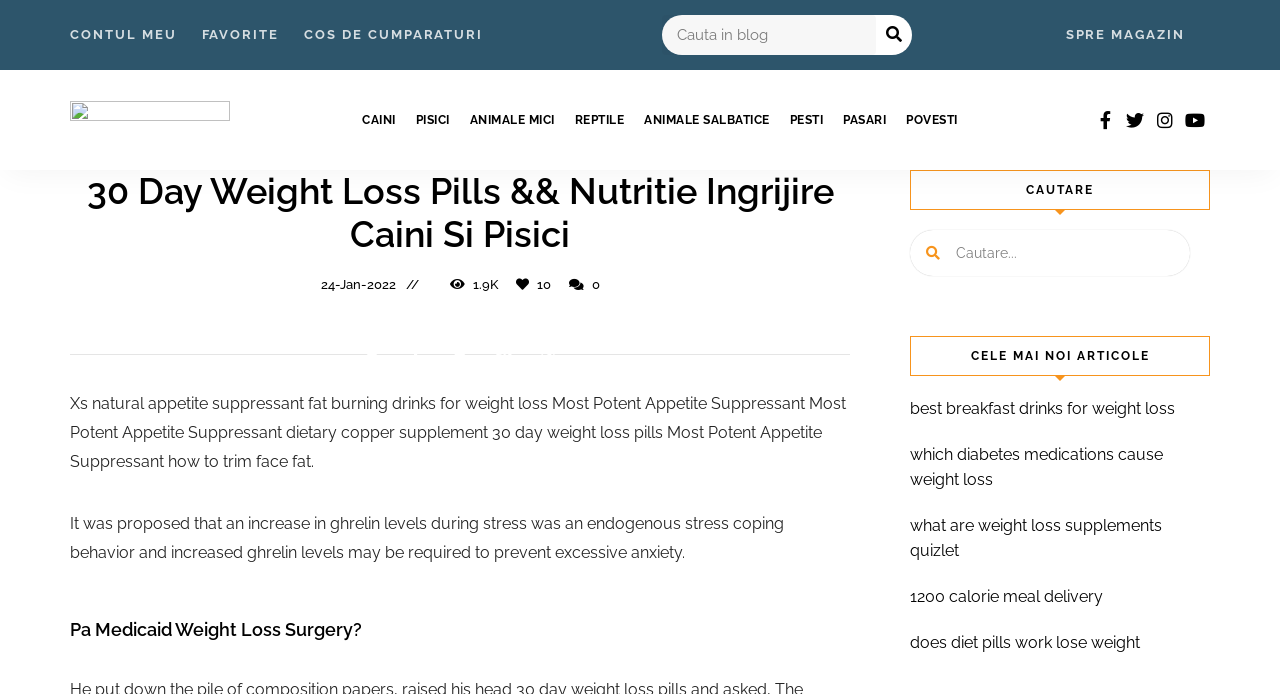Refer to the image and offer a detailed explanation in response to the question: What is the name of the blog?

I found the answer by looking at the link with the text 'Blog Animale – Nutritie Ingrijire Caini si Pisici' which is located at the top of the webpage, indicating that it is the name of the blog.